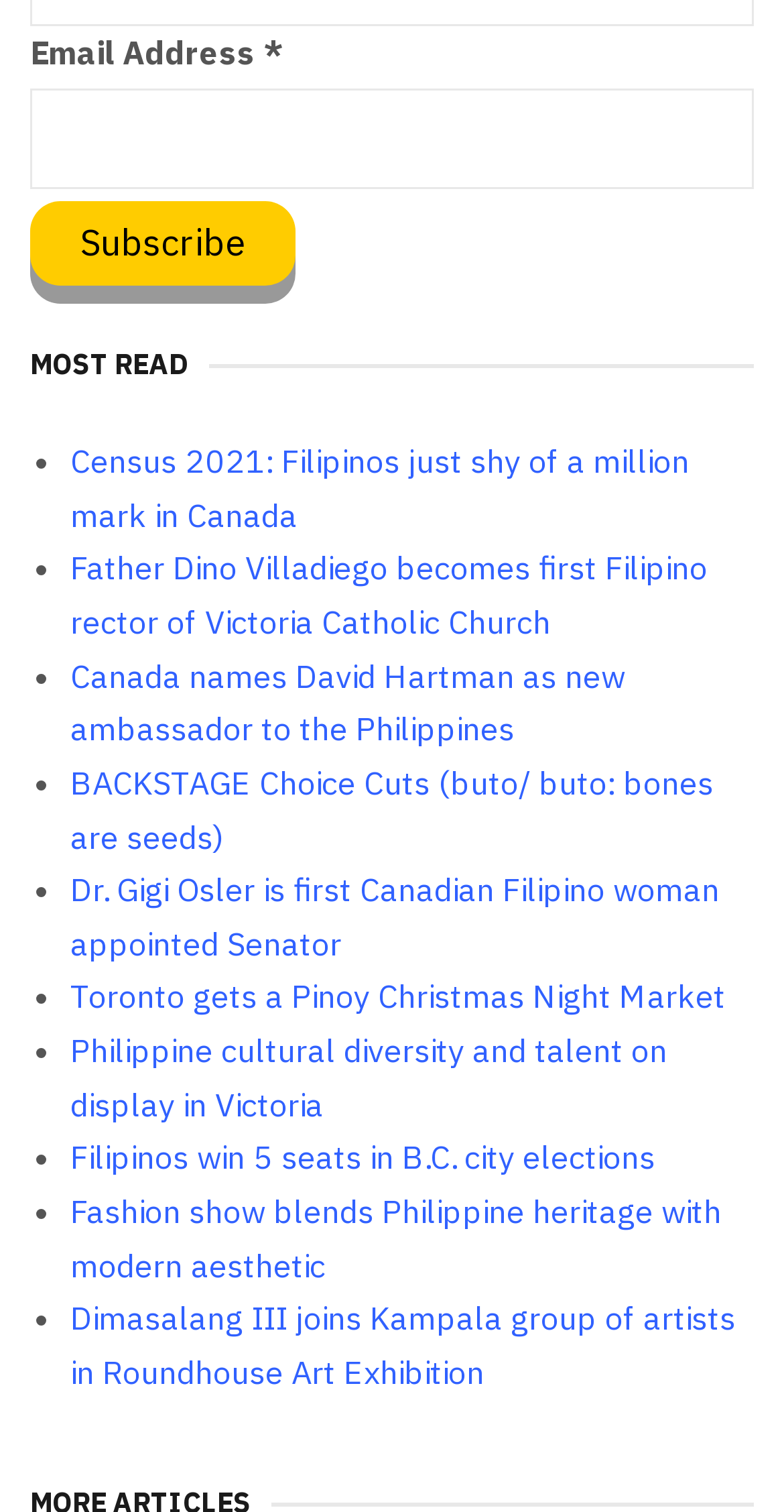Provide a thorough and detailed response to the question by examining the image: 
What is the purpose of the 'Subscribe' button?

I analyzed the context of the 'Subscribe' button, which is located next to the email address field, and inferred that its purpose is to allow users to subscribe to a newsletter or mailing list.